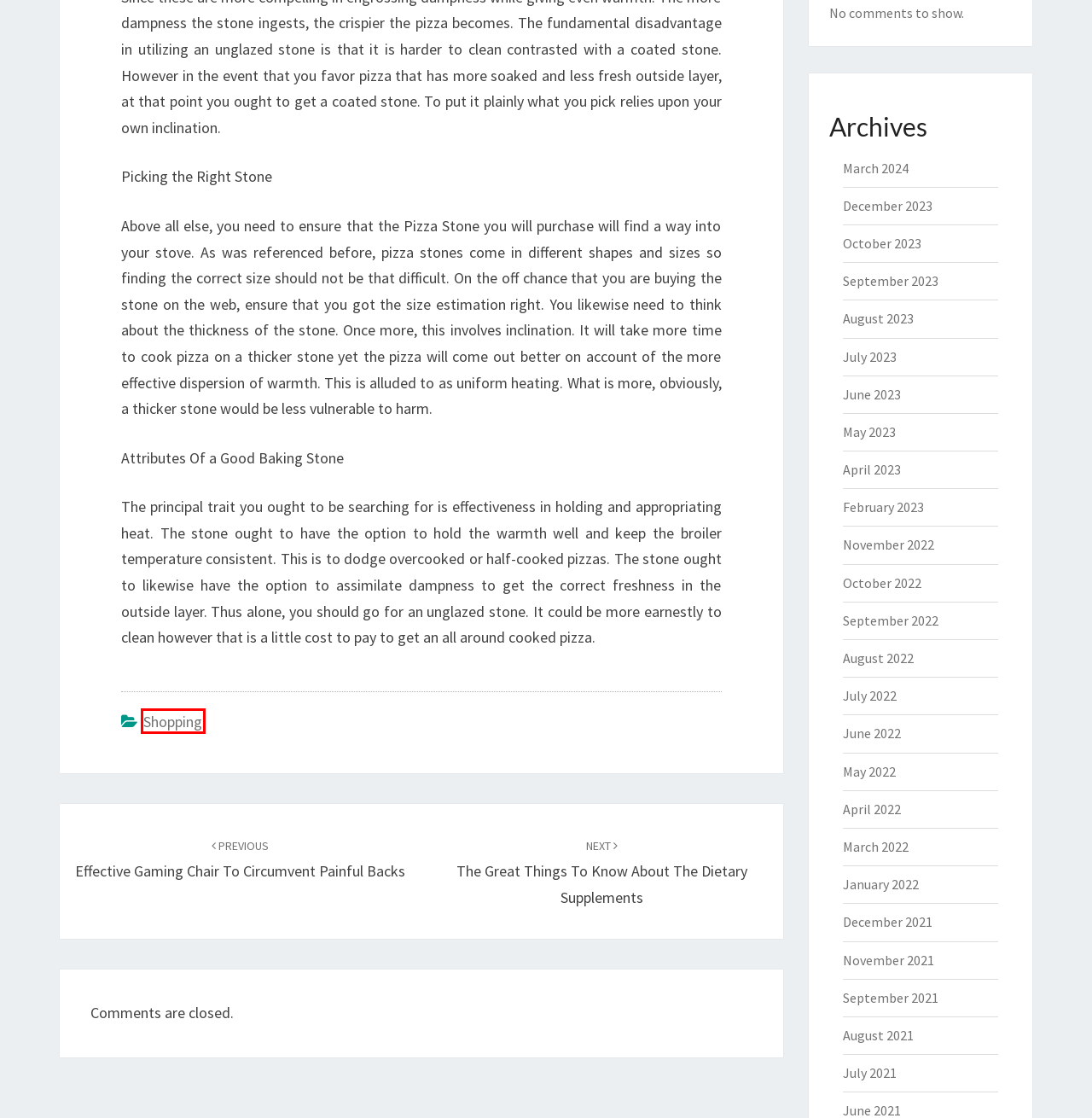You are given a screenshot of a webpage within which there is a red rectangle bounding box. Please choose the best webpage description that matches the new webpage after clicking the selected element in the bounding box. Here are the options:
A. February 2023 – Waron Easter
B. May 2023 – Waron Easter
C. July 2022 – Waron Easter
D. Shopping – Waron Easter
E. September 2021 – Waron Easter
F. April 2022 – Waron Easter
G. September 2022 – Waron Easter
H. June 2022 – Waron Easter

D